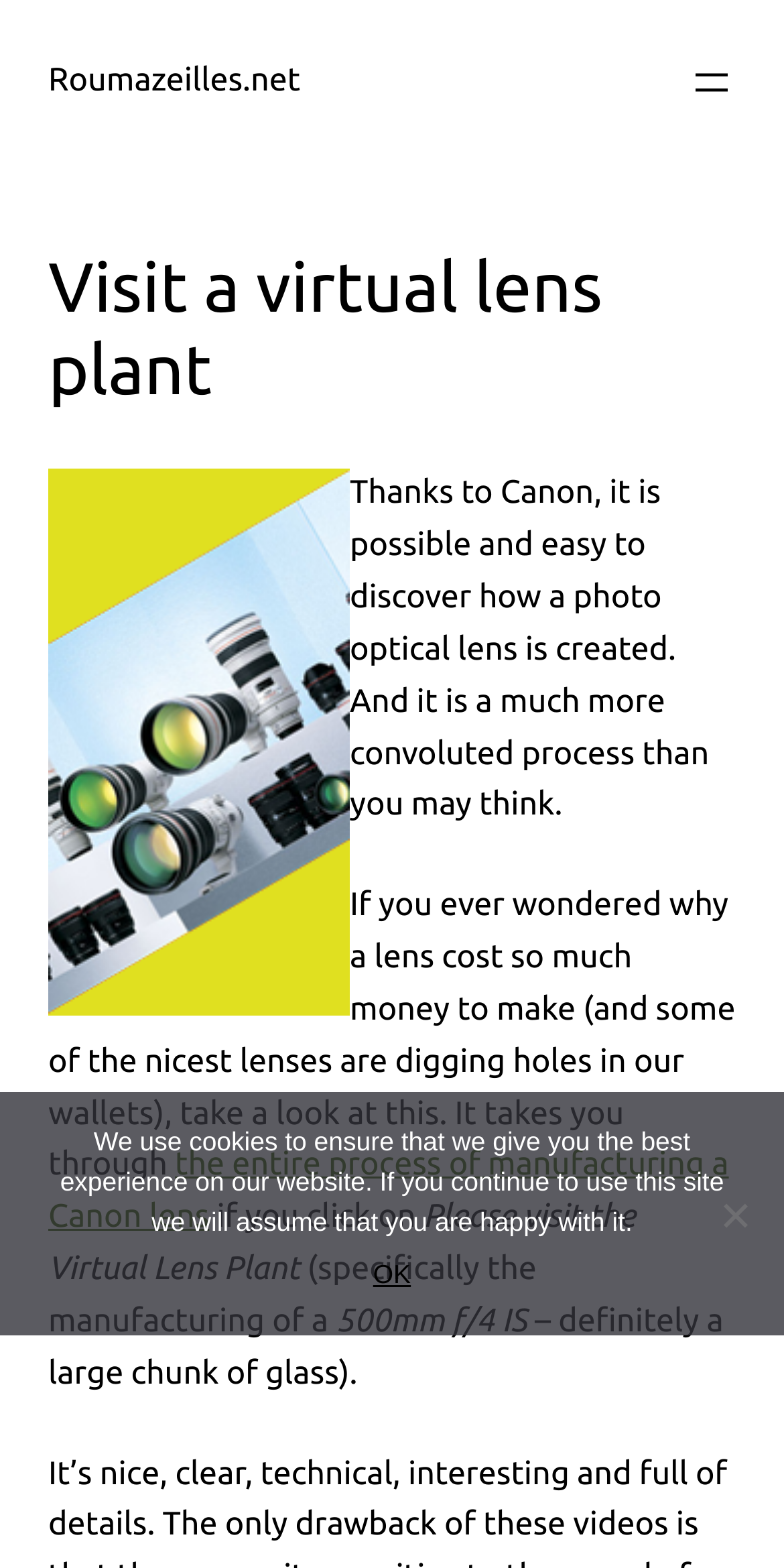What is the benefit of visiting the virtual lens plant?
Based on the image, please offer an in-depth response to the question.

The webpage content states 'If you ever wondered why a lens cost so much money to make (and some of the nicest lenses are digging holes in our wallets), take a look at this.' This suggests that visiting the virtual lens plant will provide an understanding of why lenses are expensive.